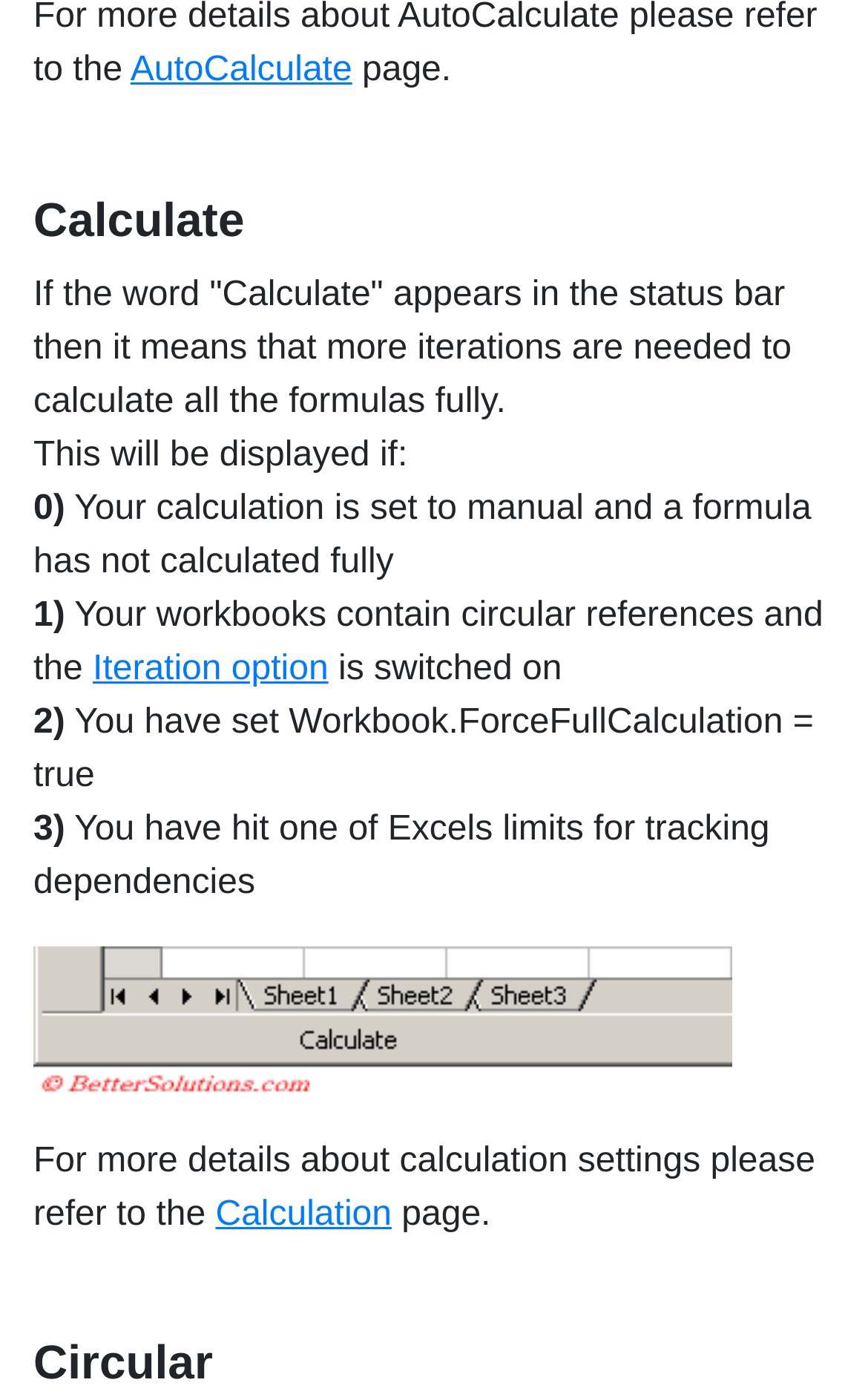Respond concisely with one word or phrase to the following query:
What is the second heading on the webpage about?

Circular references